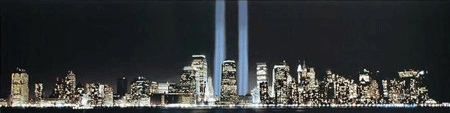Create an extensive caption that includes all significant details of the image.

The image depicts a poignant tribute illuminated in the New York City skyline, featuring two bright beams of light that stretch upward into the night sky. This powerful visual representation serves as a memorial to the Twin Towers, which were a significant part of the skyline until their tragic destruction on September 11, 2001. Surrounding the beams are the illuminated buildings of Lower Manhattan, showcasing the vibrant city life that continues to thrive. The scene encapsulates both remembrance and resilience, inviting viewers to reflect on the impact of that day and the enduring spirit of the city.